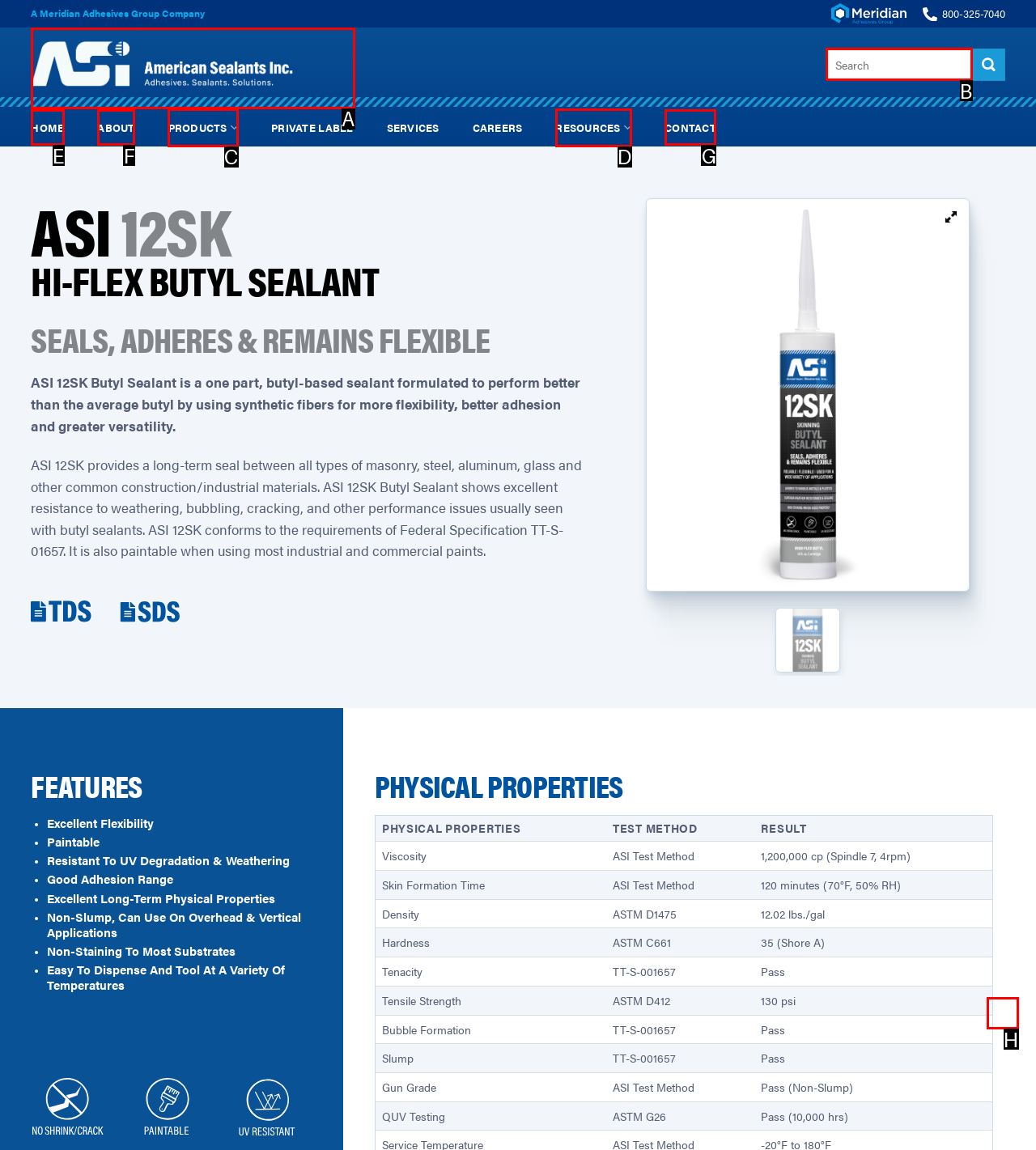Select the option that fits this description: Home
Answer with the corresponding letter directly.

E